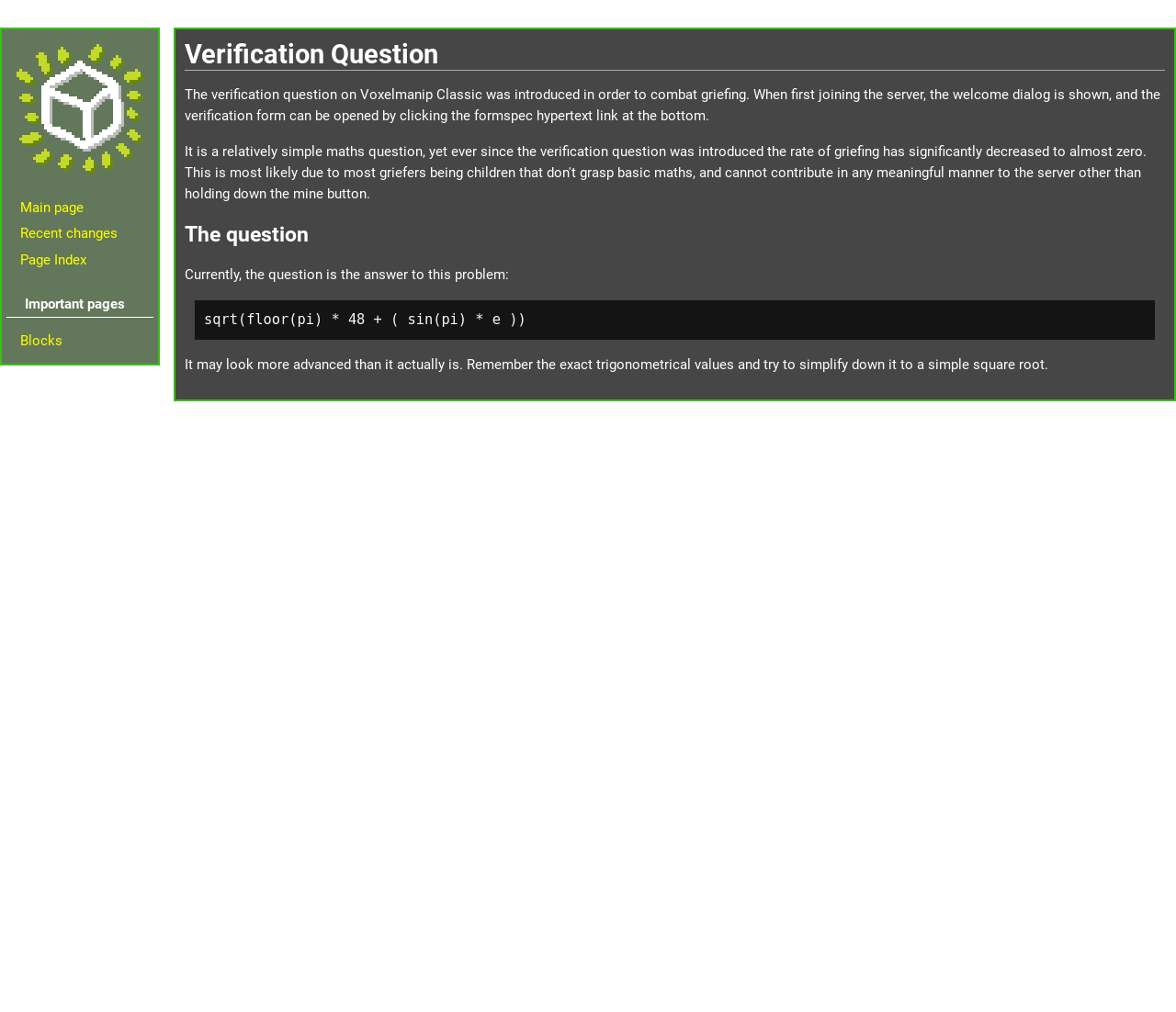Please answer the following question using a single word or phrase: 
What is the advice for solving the verification question?

Simplify down to a simple square root